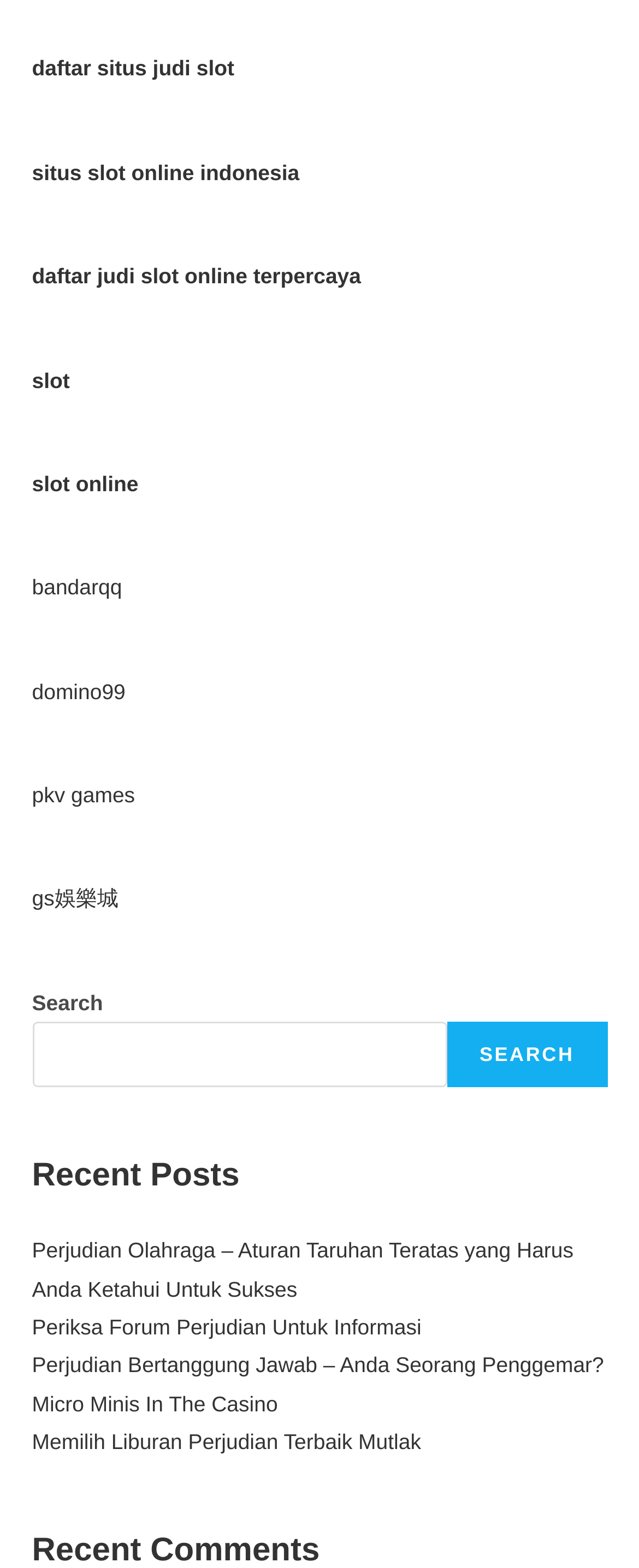Find and provide the bounding box coordinates for the UI element described here: "parent_node: SEARCH name="s"". The coordinates should be given as four float numbers between 0 and 1: [left, top, right, bottom].

[0.05, 0.652, 0.699, 0.694]